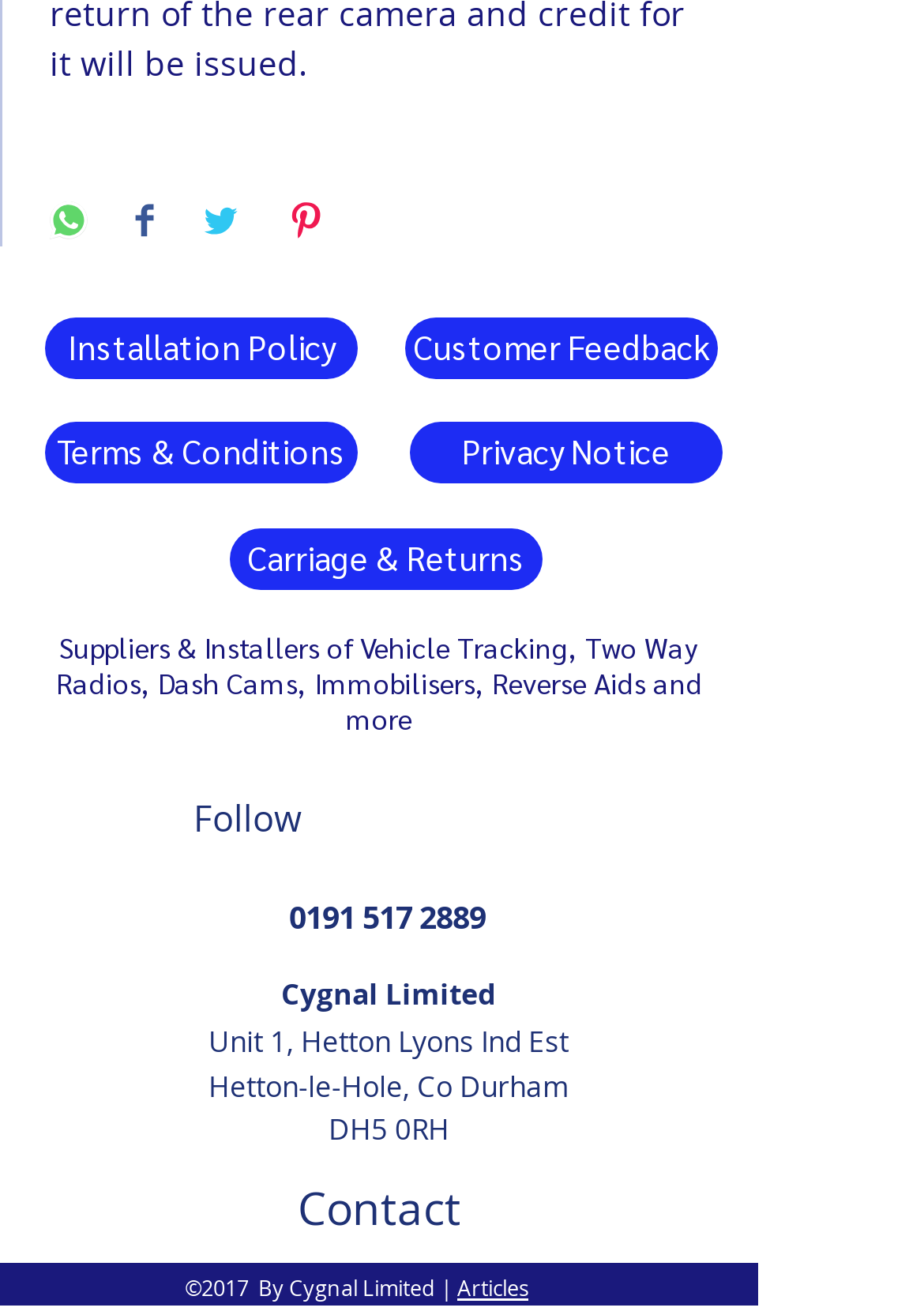Determine the bounding box of the UI element mentioned here: "aria-label="Pin on Pinterest"". The coordinates must be in the format [left, top, right, bottom] with values ranging from 0 to 1.

[0.31, 0.154, 0.351, 0.188]